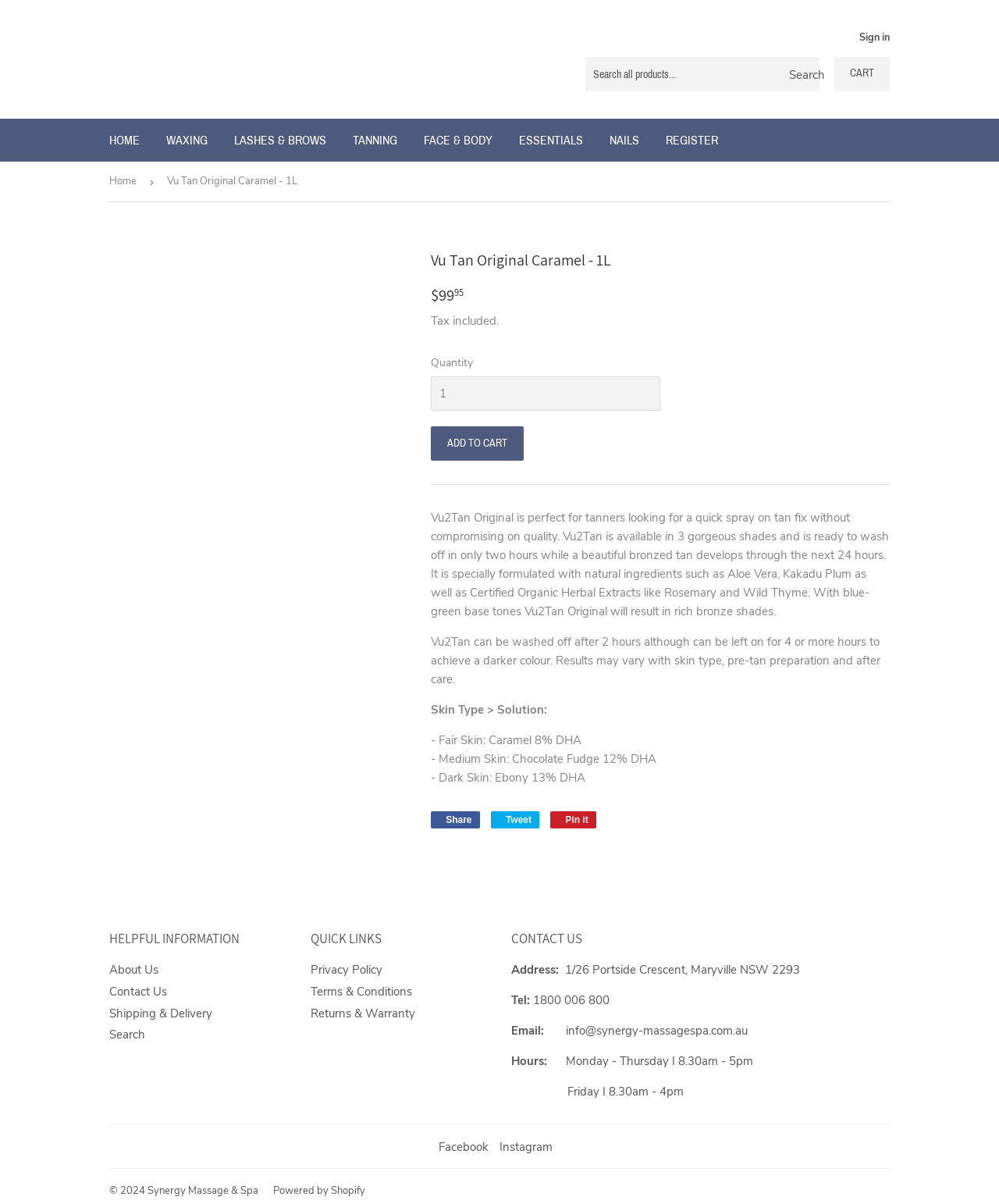What is the name of the website?
Could you please answer the question thoroughly and with as much detail as possible?

I determined the answer by looking at the top-left corner of the webpage, where the logo and website name 'Synergy Massage & Spa' are located.